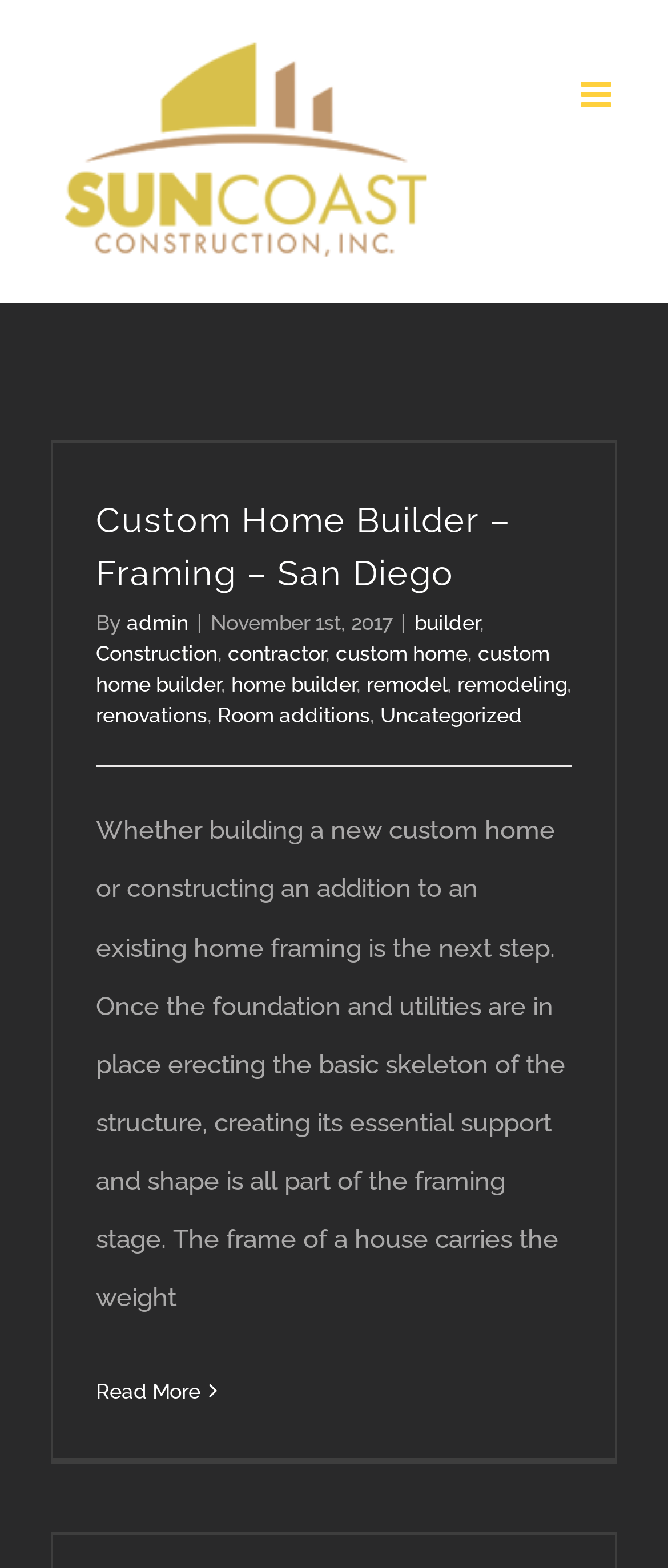Determine the bounding box for the UI element described here: "aria-label="Toggle mobile menu"".

[0.869, 0.049, 0.923, 0.072]